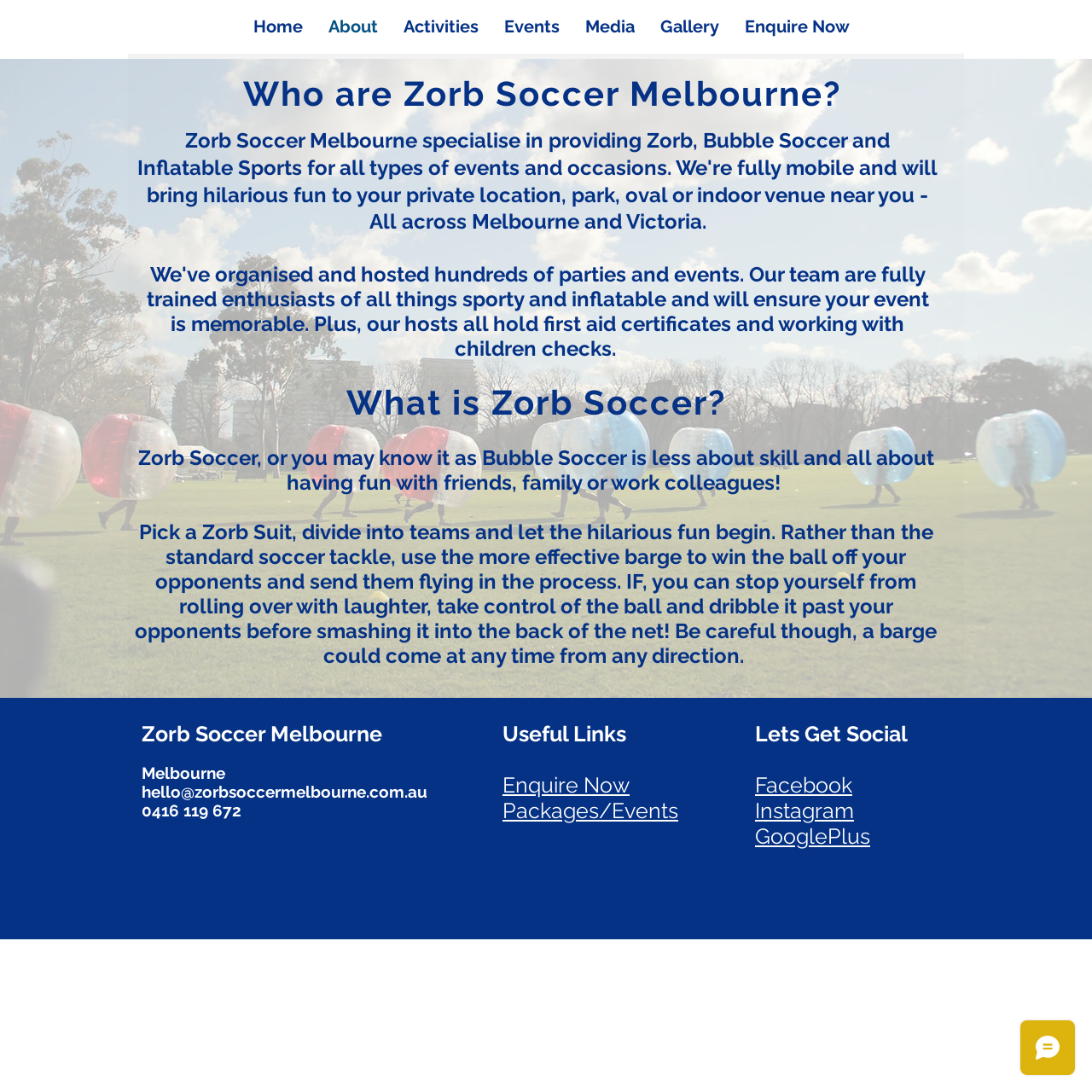Determine the bounding box coordinates of the region I should click to achieve the following instruction: "Navigate to About". Ensure the bounding box coordinates are four float numbers between 0 and 1, i.e., [left, top, right, bottom].

[0.289, 0.013, 0.358, 0.035]